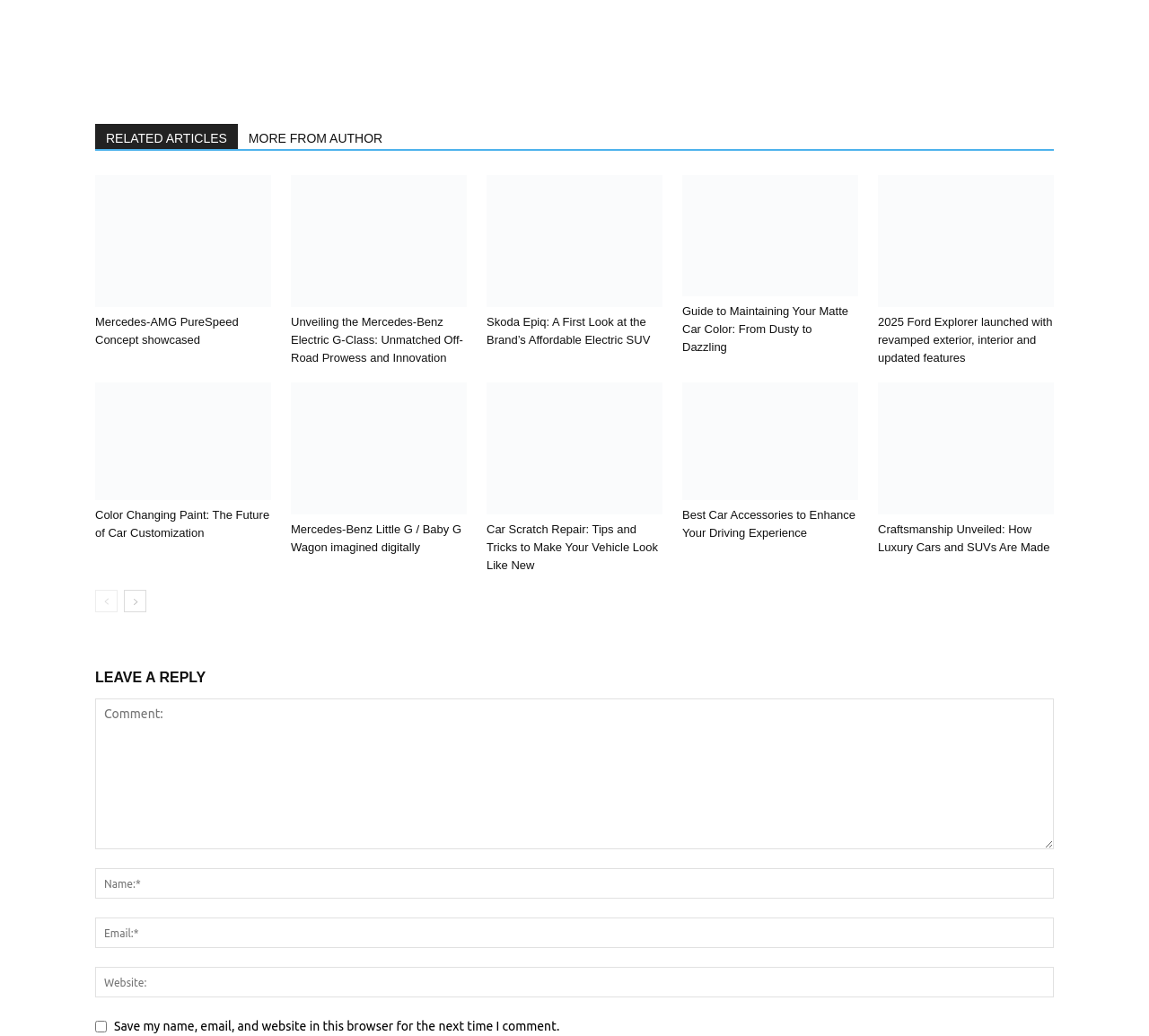Respond to the question below with a single word or phrase:
How many images are on this webpage?

12